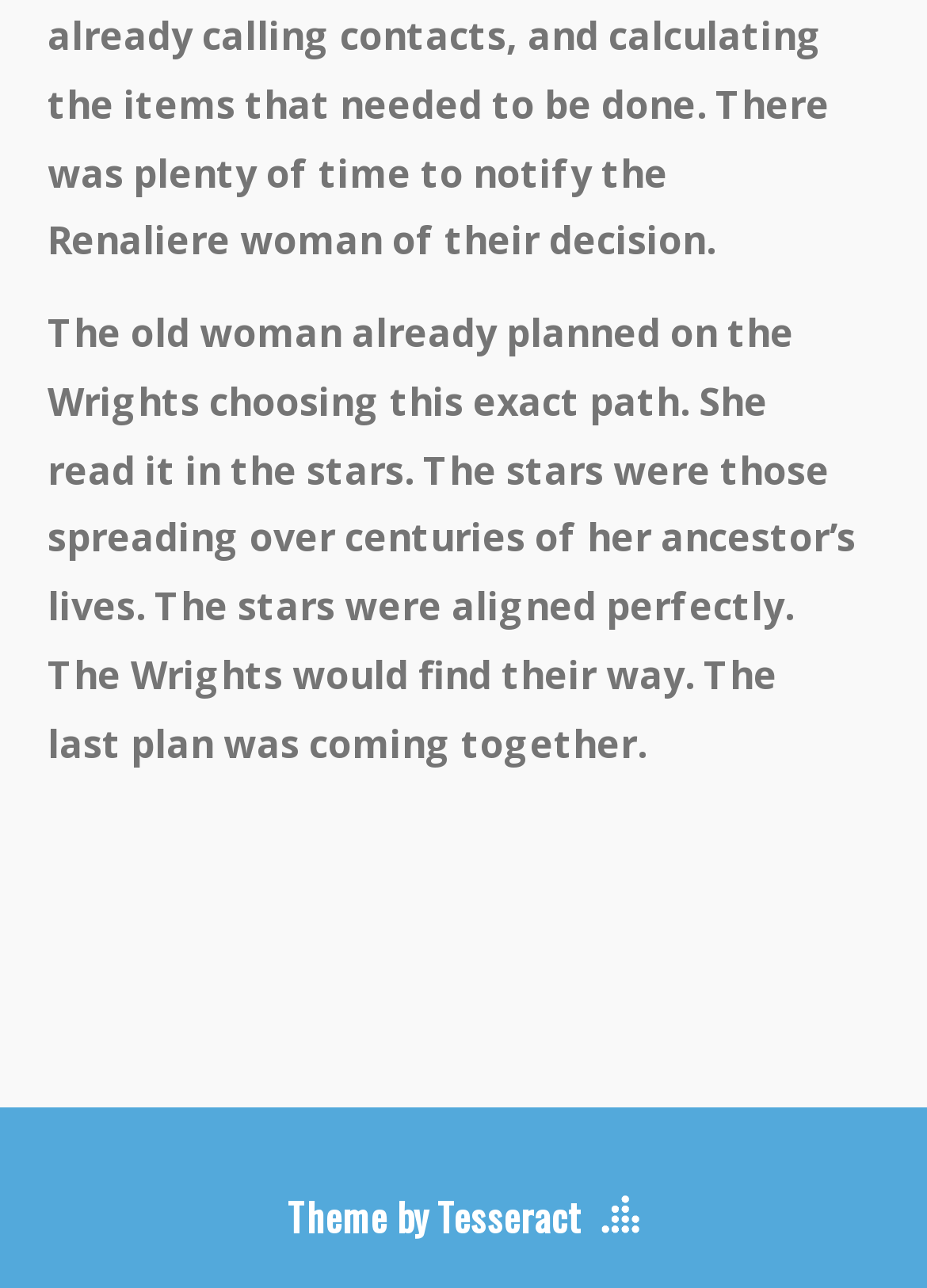Identify the bounding box coordinates for the UI element that matches this description: "alt="Drawing"".

[0.649, 0.923, 0.69, 0.968]